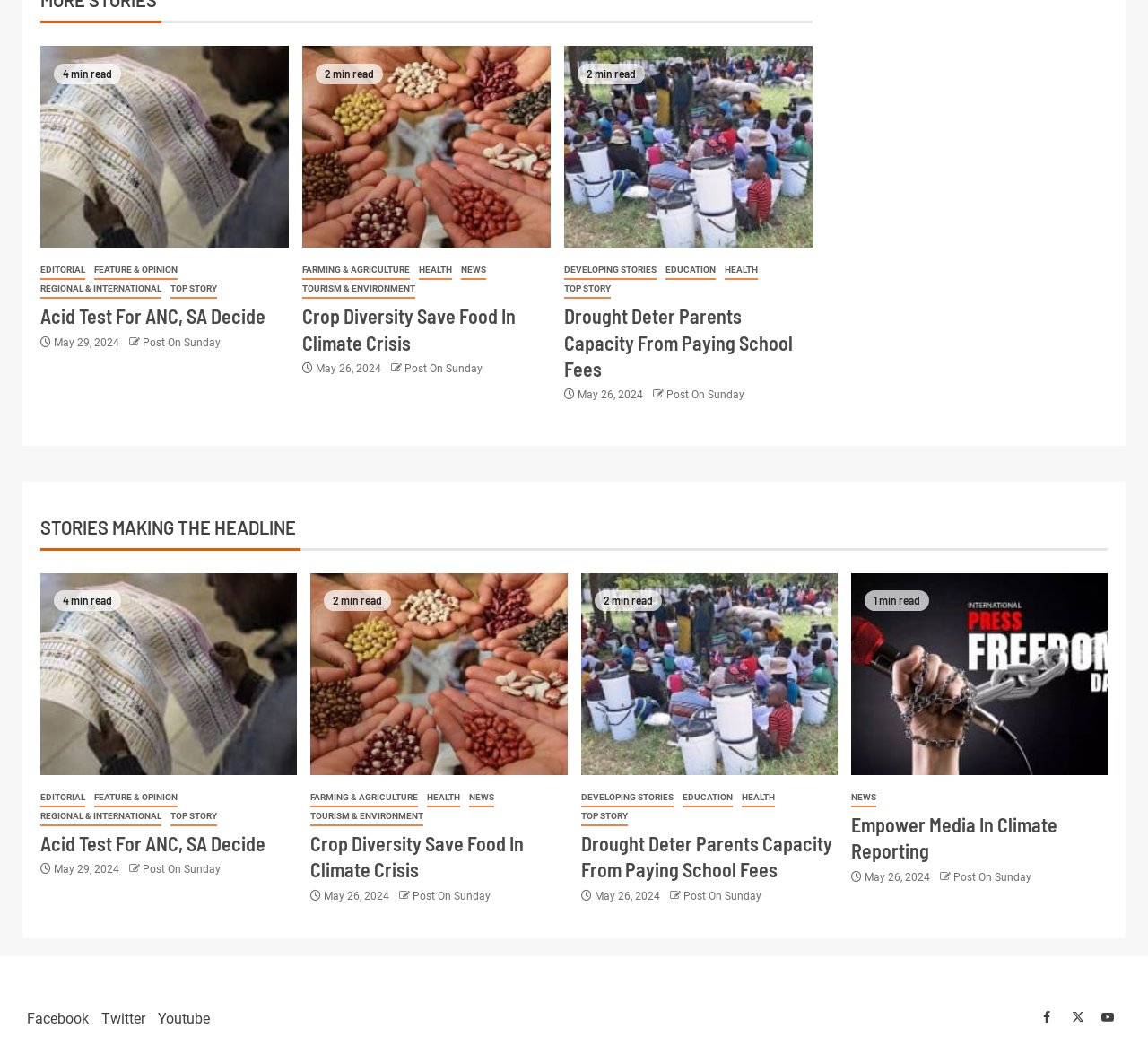From the webpage screenshot, identify the region described by parent_node: 2 min read. Provide the bounding box coordinates as (top-left x, top-left y, bottom-right x, bottom-right y), with each value being a floating point number between 0 and 1.

[0.491, 0.044, 0.708, 0.237]